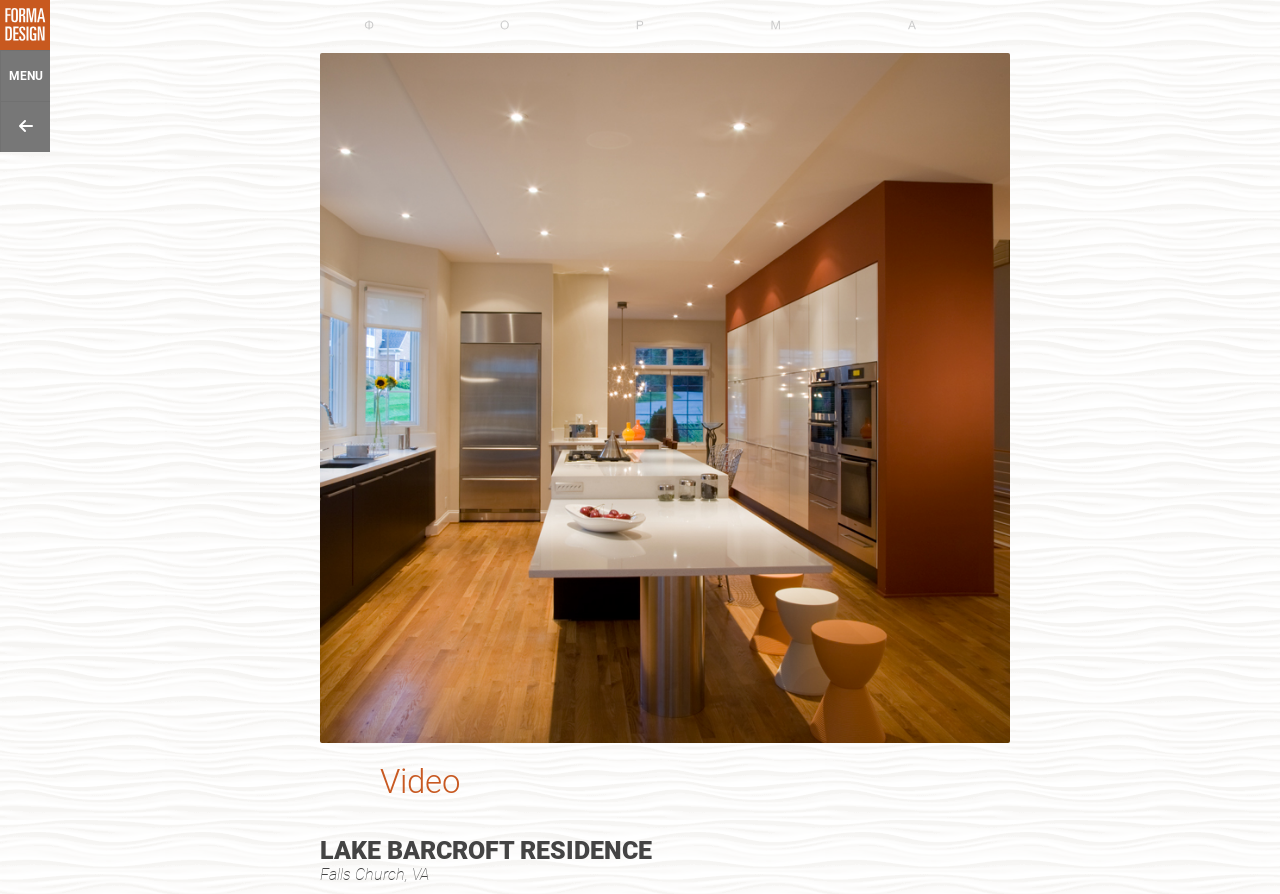Extract the bounding box for the UI element that matches this description: "parent_node: Frank Family Cabernet Sauvignon".

None